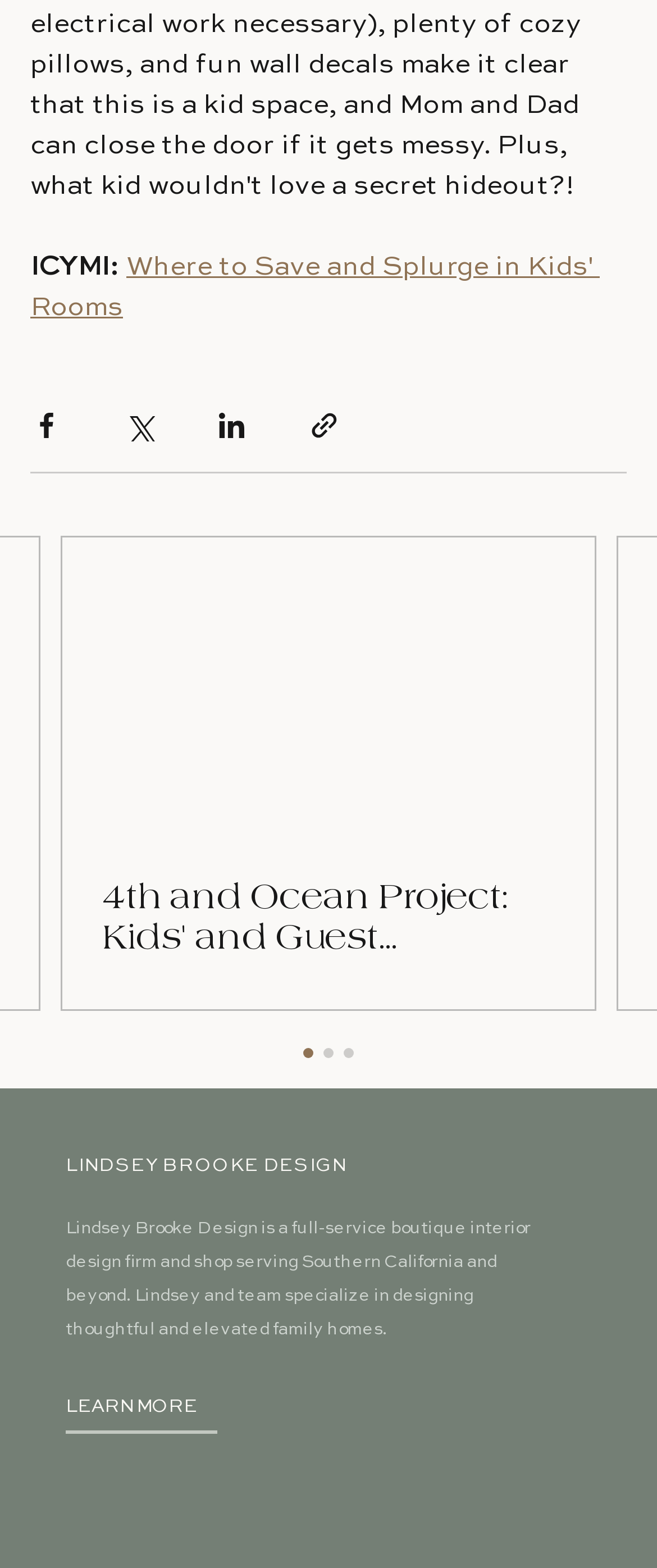What is the name of the project mentioned in the article?
From the image, respond with a single word or phrase.

4th and Ocean Project